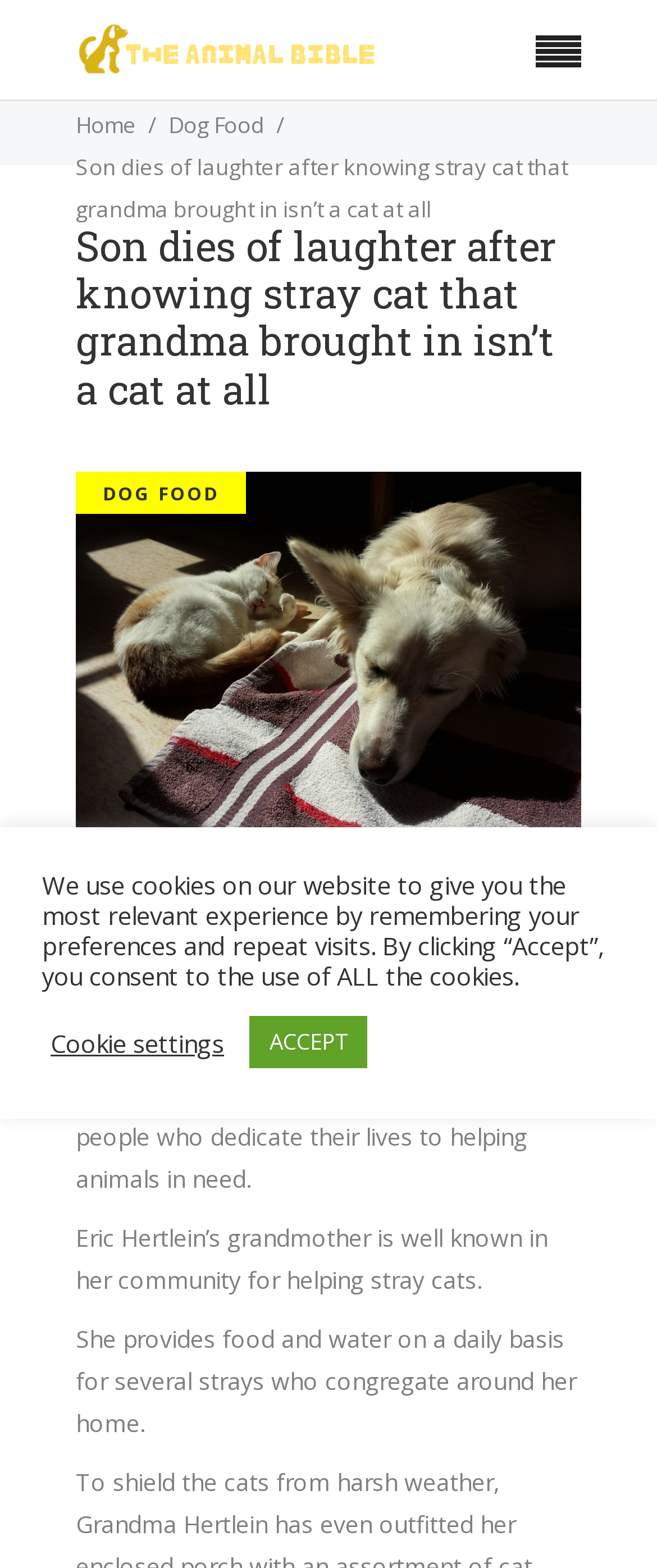Please use the details from the image to answer the following question comprehensively:
What type of food is mentioned in the article?

The link 'DOG FOOD' located in the LayoutTable with bounding box coordinates [0.115, 0.301, 0.374, 0.327] and the link 'Dog Food' located in the LayoutTable with bounding box coordinates [0.256, 0.066, 0.403, 0.093] indicate that the type of food mentioned in the article is Dog Food.